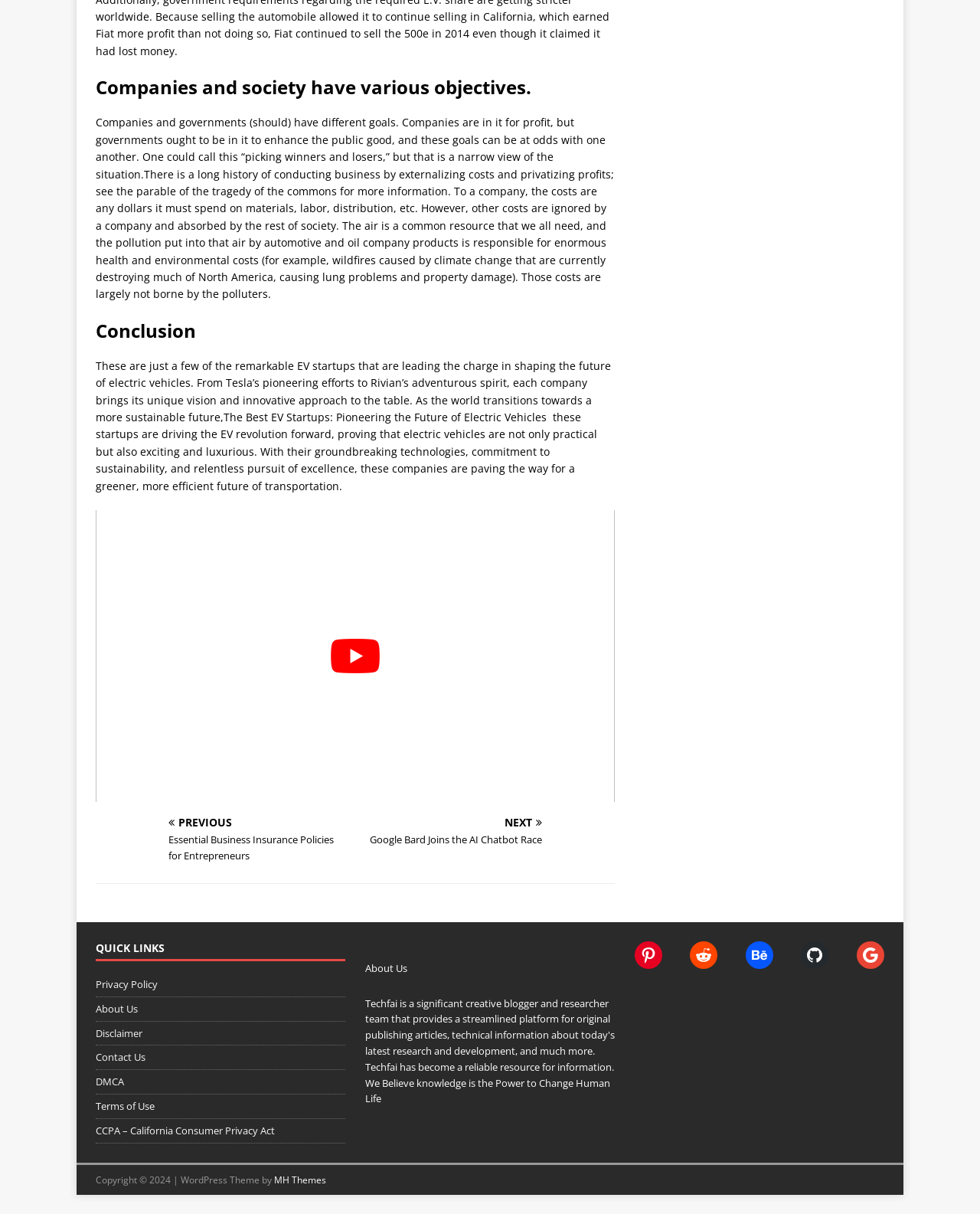What is the copyright information at the bottom of the page?
Using the screenshot, give a one-word or short phrase answer.

Copyright 2024